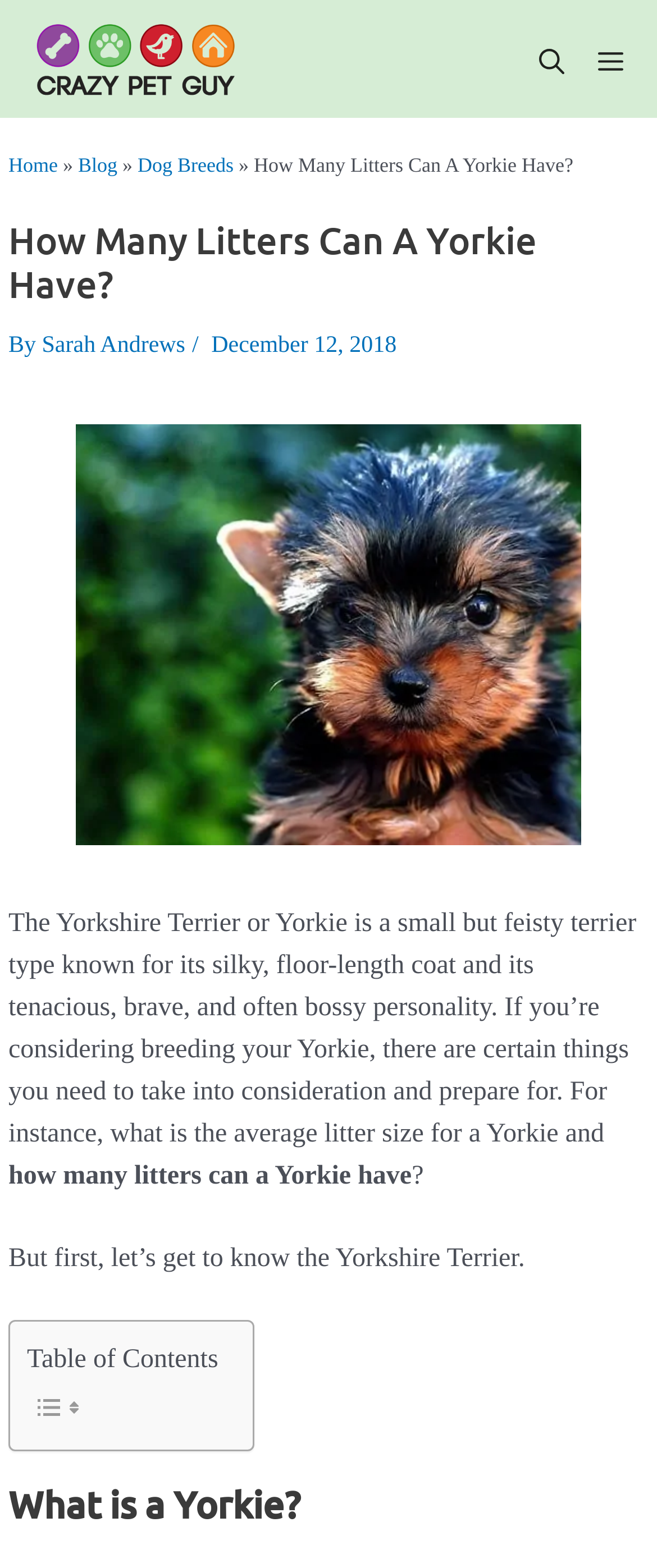Write an extensive caption that covers every aspect of the webpage.

The webpage is about Yorkshire Terriers, specifically discussing their breeding and litter size. At the top, there is a banner with a logo and a navigation menu on the right side, which includes links to the home page, blog, and dog breeds. Below the navigation menu, there is a heading that displays the title of the article, "How Many Litters Can A Yorkie Have?" with the author's name and date of publication.

The main content of the webpage is divided into sections, starting with an introduction to Yorkshire Terriers, describing their characteristics and personality. There is a large image on the right side of the introduction, likely showing a Yorkie. The text continues, discussing the importance of considering certain factors when breeding Yorkies, such as litter size.

Further down, there is a table of contents with two small icons, allowing readers to navigate the article easily. The webpage then delves deeper into the topic, with a section titled "What is a Yorkie?" which likely provides more information about the breed.

Throughout the webpage, there are several images, including the logo, navigation icons, and an image related to the article's topic. The layout is organized, with clear headings and concise text, making it easy to follow and read.